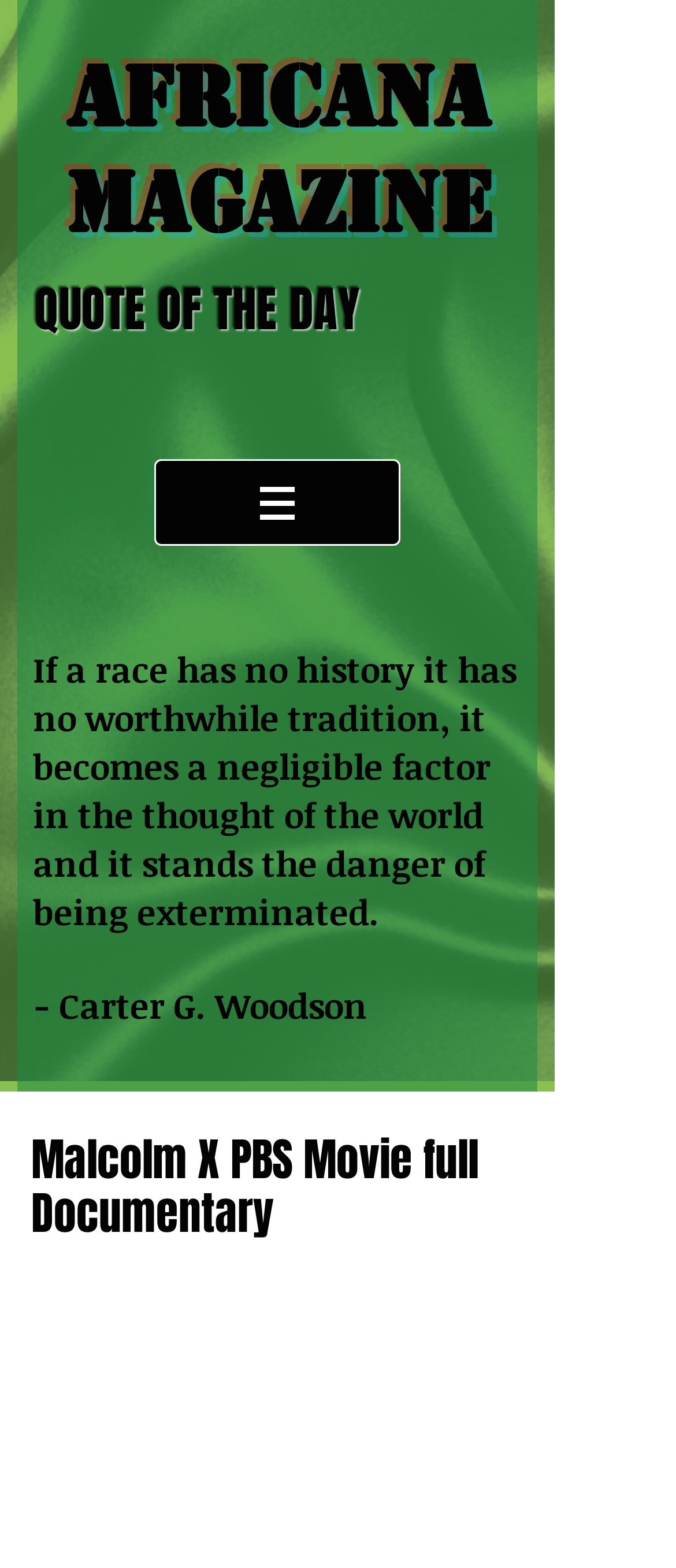Please give a succinct answer to the question in one word or phrase:
What is the title of the documentary mentioned?

Malcolm X PBS Movie full Documentary